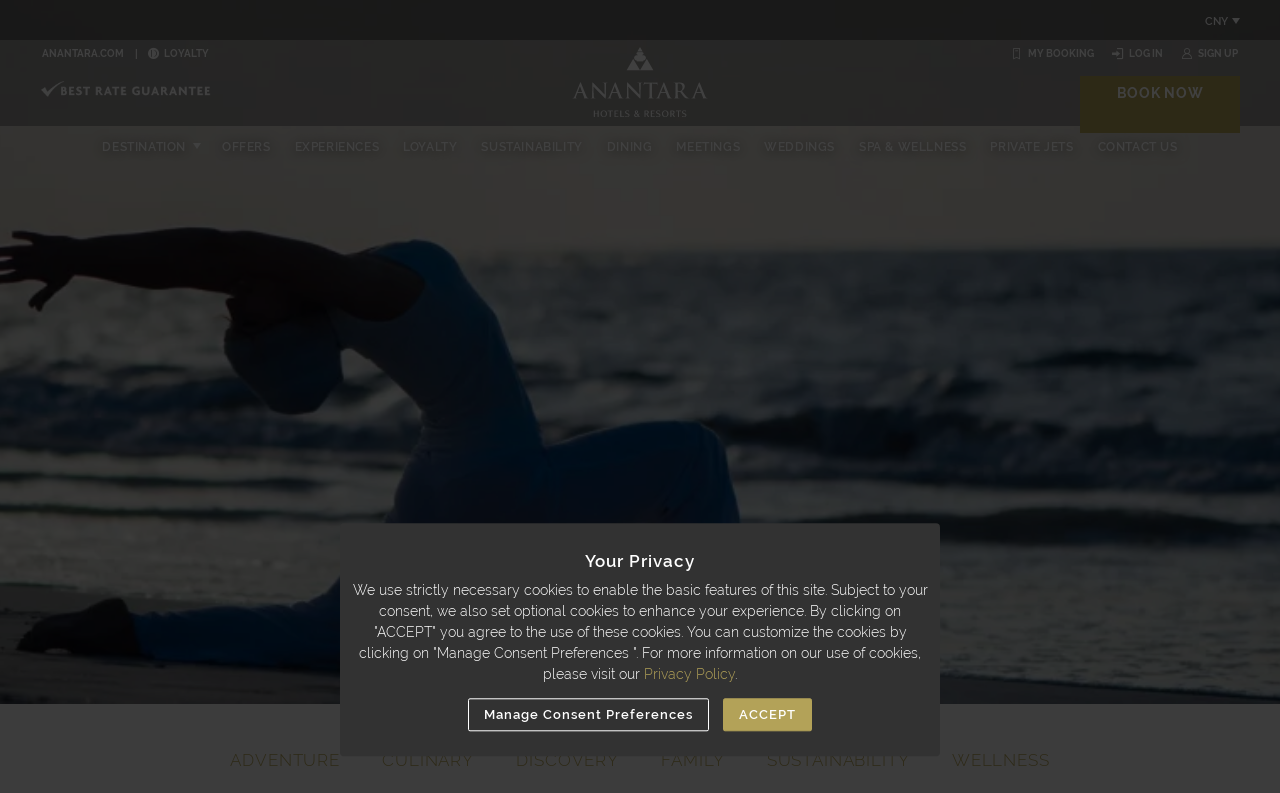Provide the bounding box coordinates of the HTML element described by the text: "Privacy Policy".

[0.503, 0.84, 0.574, 0.86]